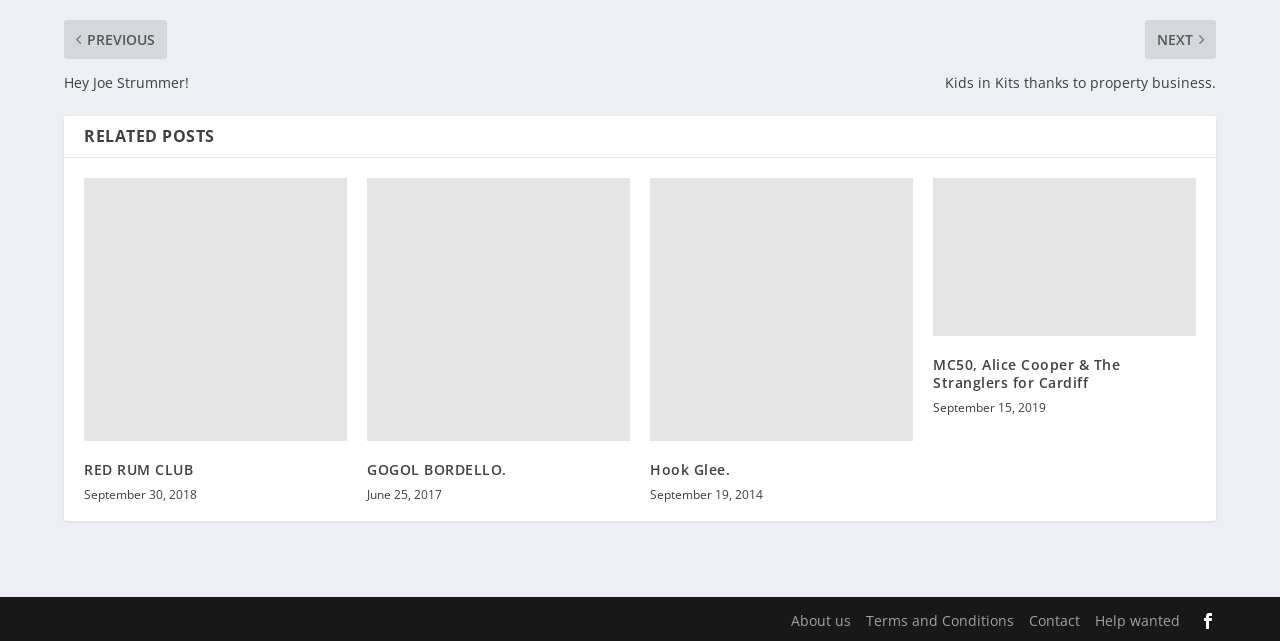Using the provided element description: "Terms and Conditions", determine the bounding box coordinates of the corresponding UI element in the screenshot.

[0.677, 0.953, 0.792, 0.983]